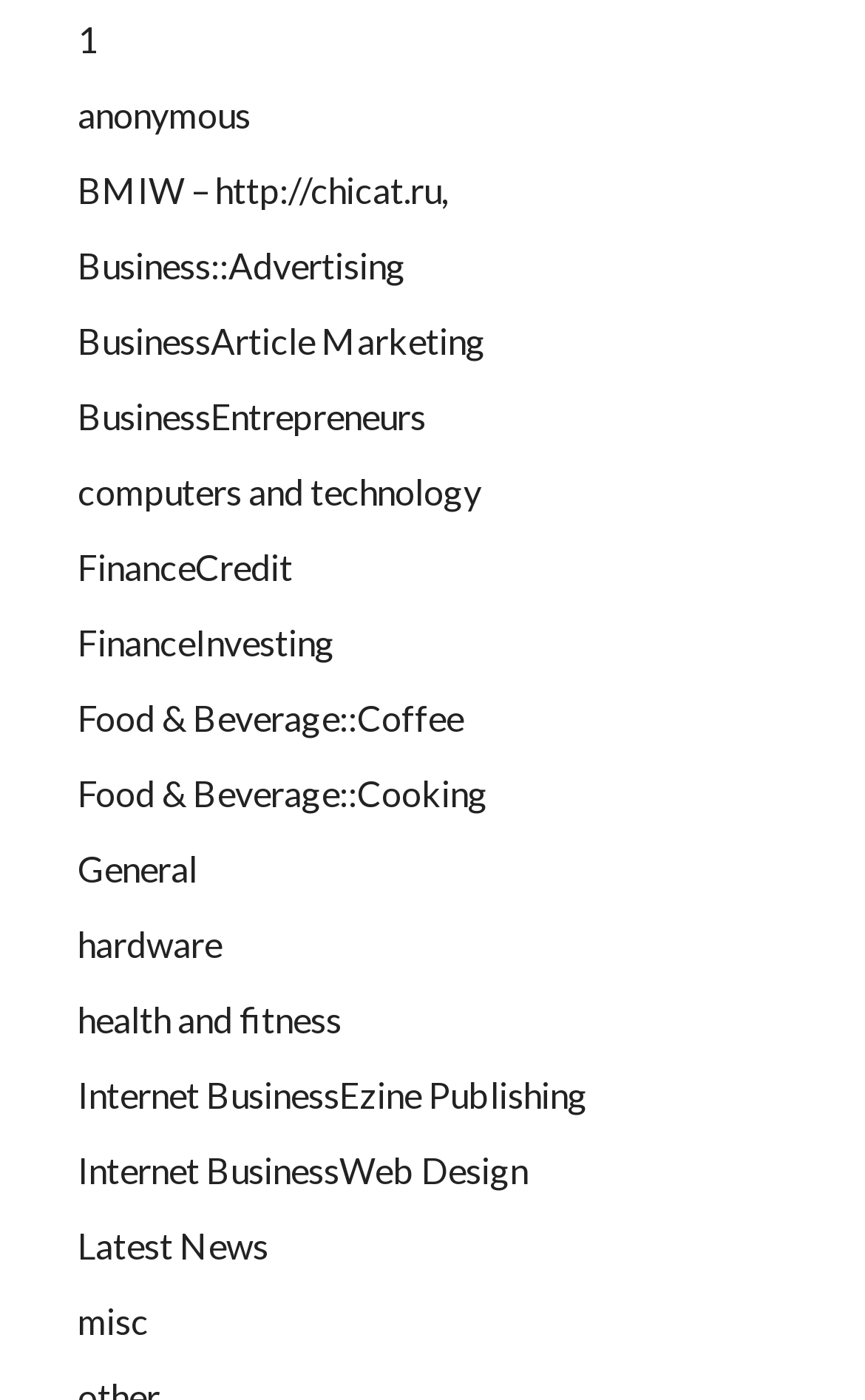Point out the bounding box coordinates of the section to click in order to follow this instruction: "explore health and fitness section".

[0.09, 0.713, 0.395, 0.743]